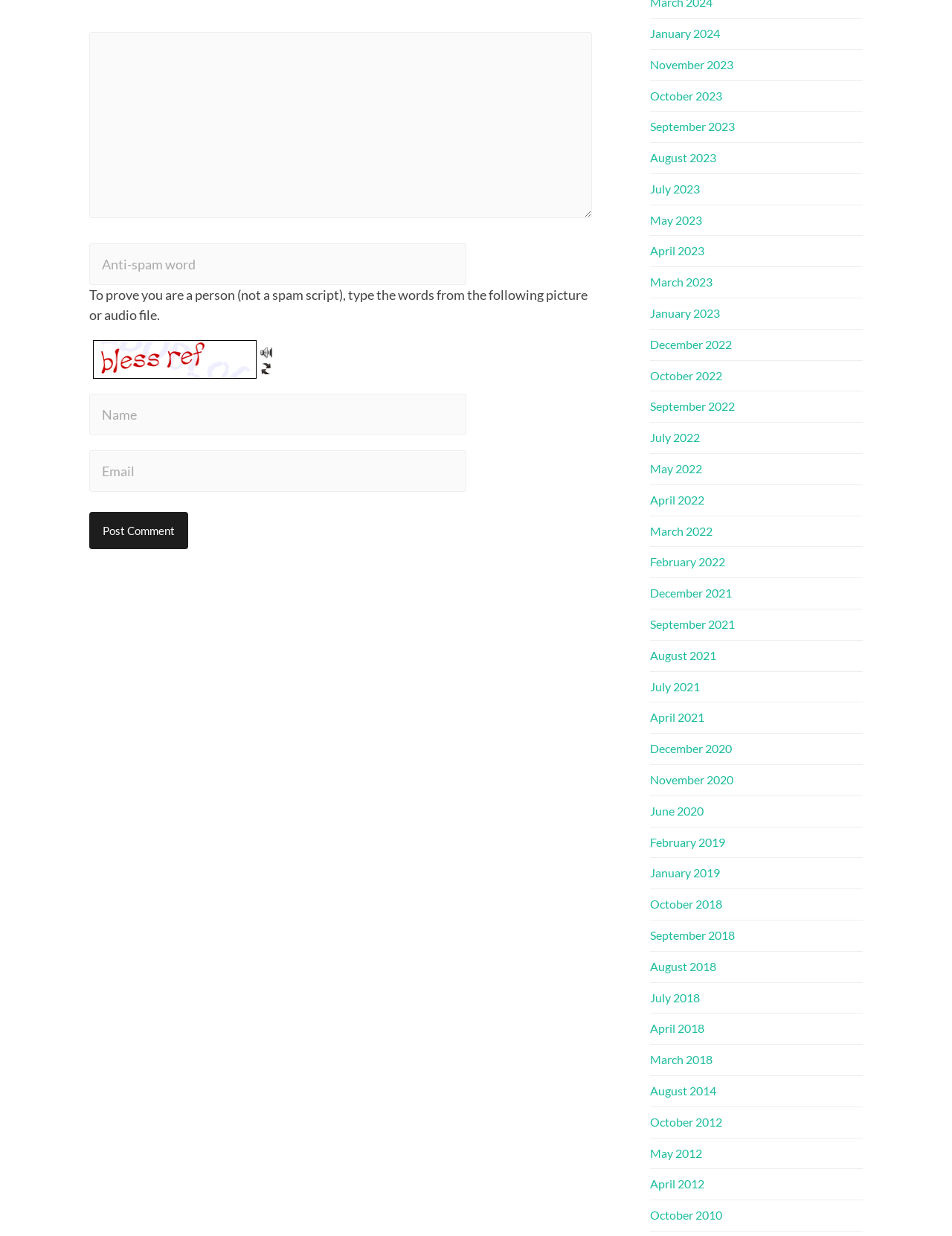What is the purpose of the 'Post Comment' button?
Give a one-word or short-phrase answer derived from the screenshot.

To submit a comment